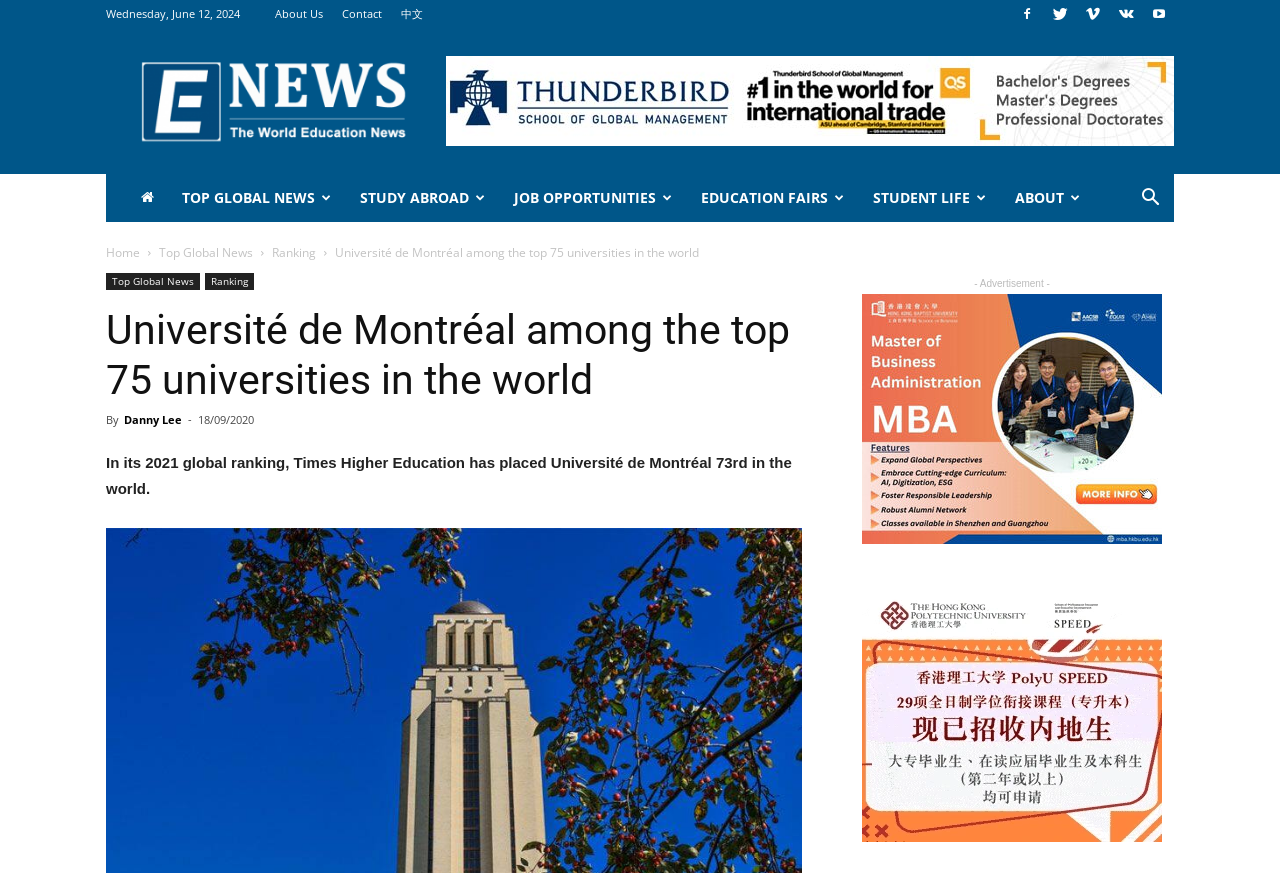Locate the bounding box coordinates of the area you need to click to fulfill this instruction: 'Click the 'Ranking' link'. The coordinates must be in the form of four float numbers ranging from 0 to 1: [left, top, right, bottom].

[0.212, 0.279, 0.247, 0.299]